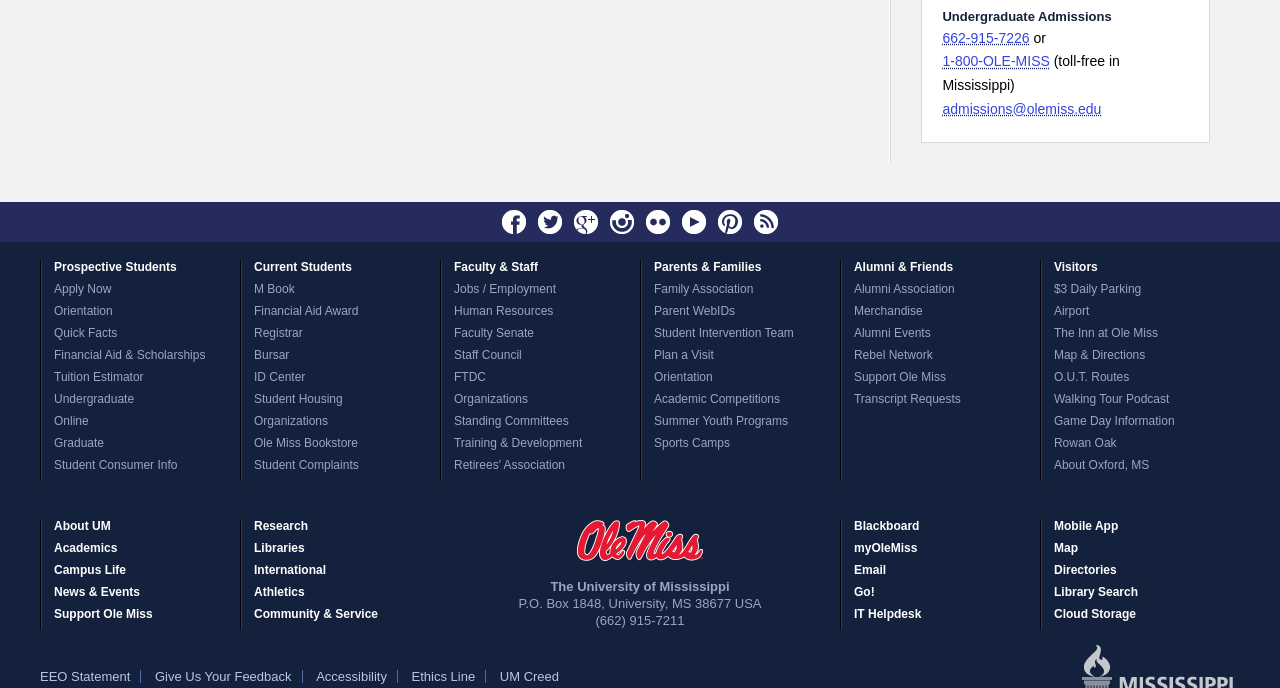Utilize the information from the image to answer the question in detail:
What are the categories for prospective students?

I found the categories for prospective students by looking at the section of the webpage labeled 'Prospective Students', which lists the categories as Apply Now, Orientation, Quick Facts, Financial Aid & Scholarships, Tuition Estimator, Undergraduate, Online, Graduate, and Student Consumer Info.